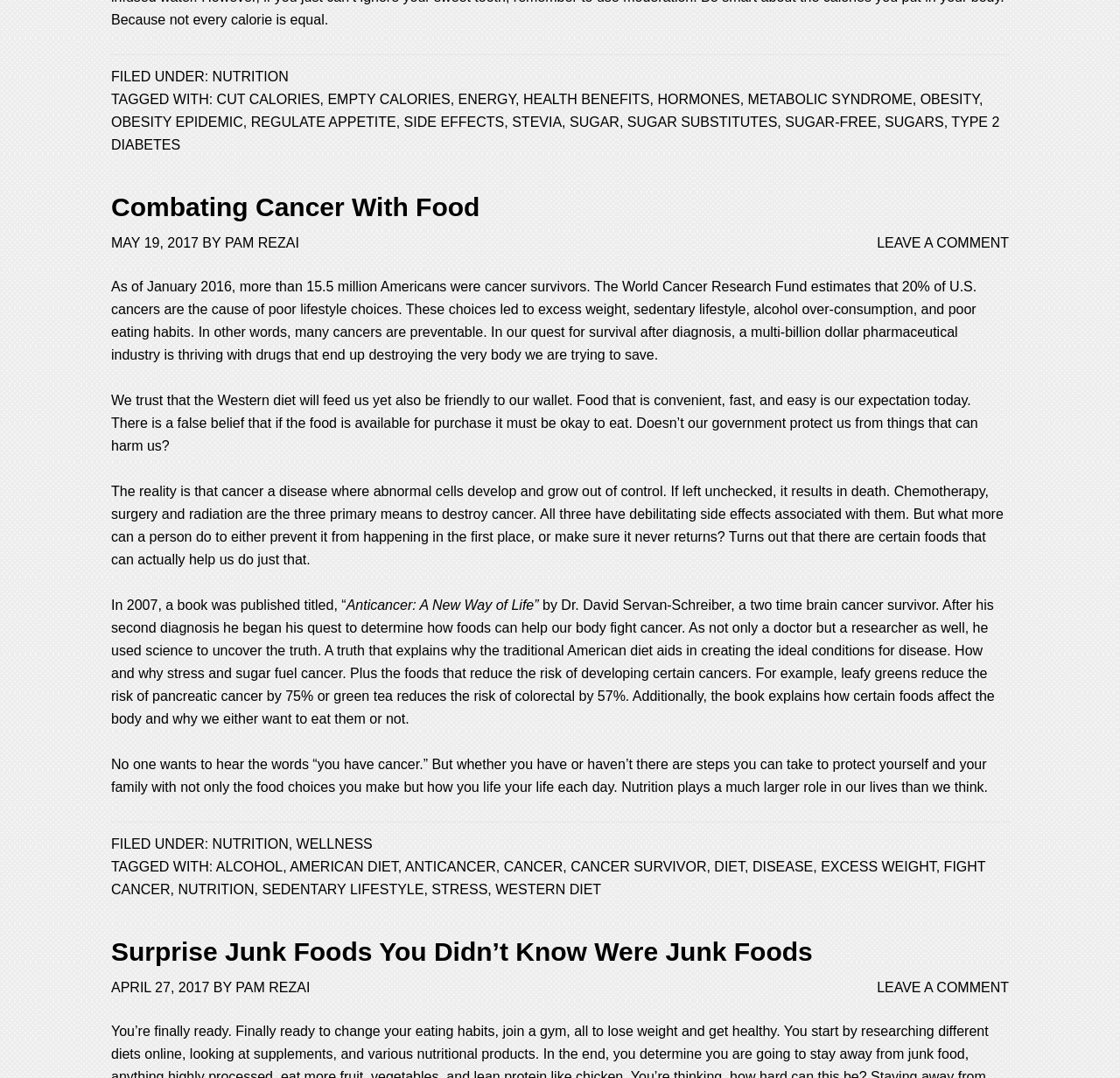Please find the bounding box coordinates of the clickable region needed to complete the following instruction: "Click on the link 'LEAVE A COMMENT'". The bounding box coordinates must consist of four float numbers between 0 and 1, i.e., [left, top, right, bottom].

[0.783, 0.909, 0.901, 0.923]